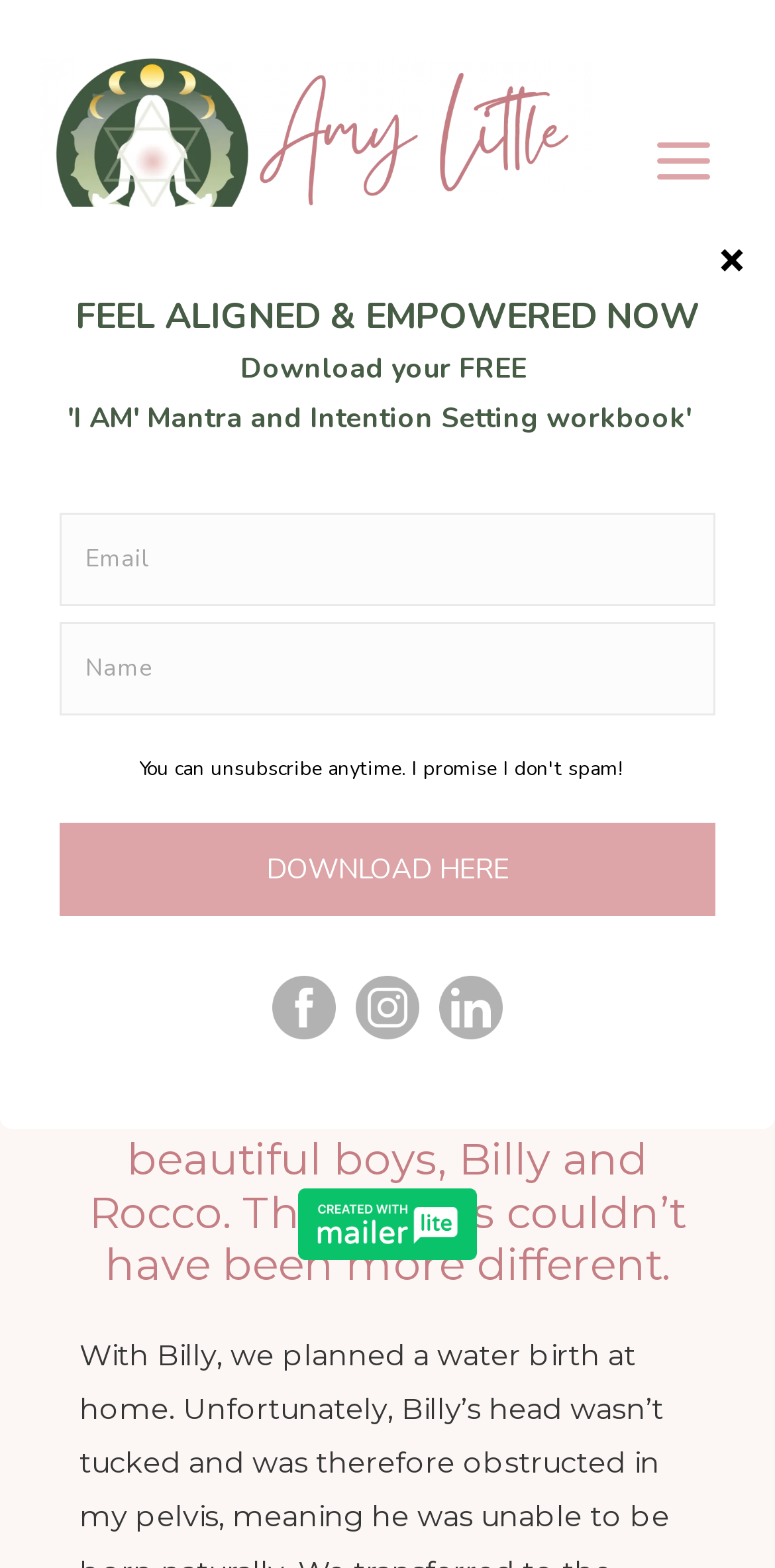Using the provided element description: "Main Menu", identify the bounding box coordinates. The coordinates should be four floats between 0 and 1 in the order [left, top, right, bottom].

[0.814, 0.069, 0.949, 0.136]